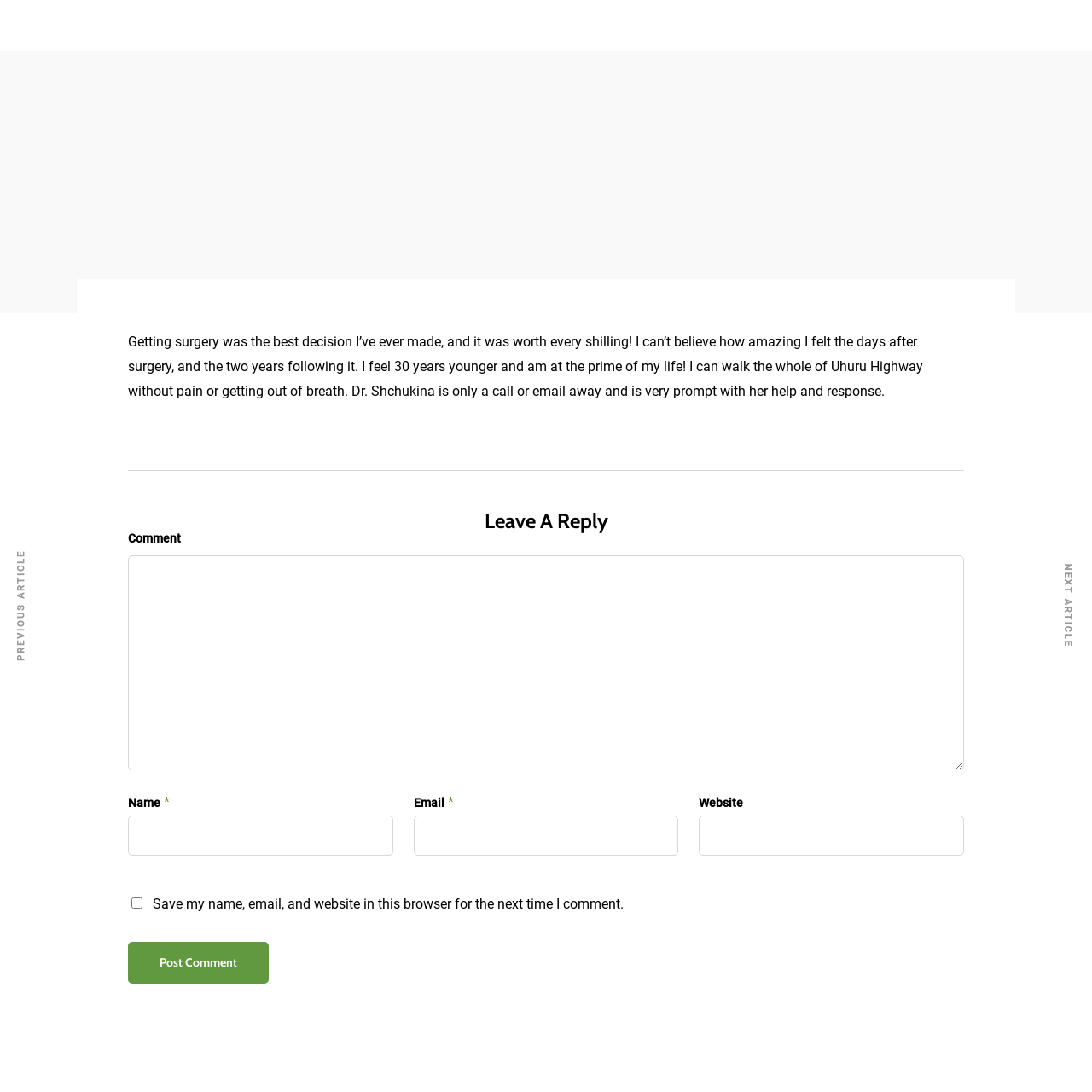Find the bounding box coordinates of the clickable area required to complete the following action: "Click the 'Gastric Sleeve' link".

[0.464, 0.125, 0.536, 0.137]